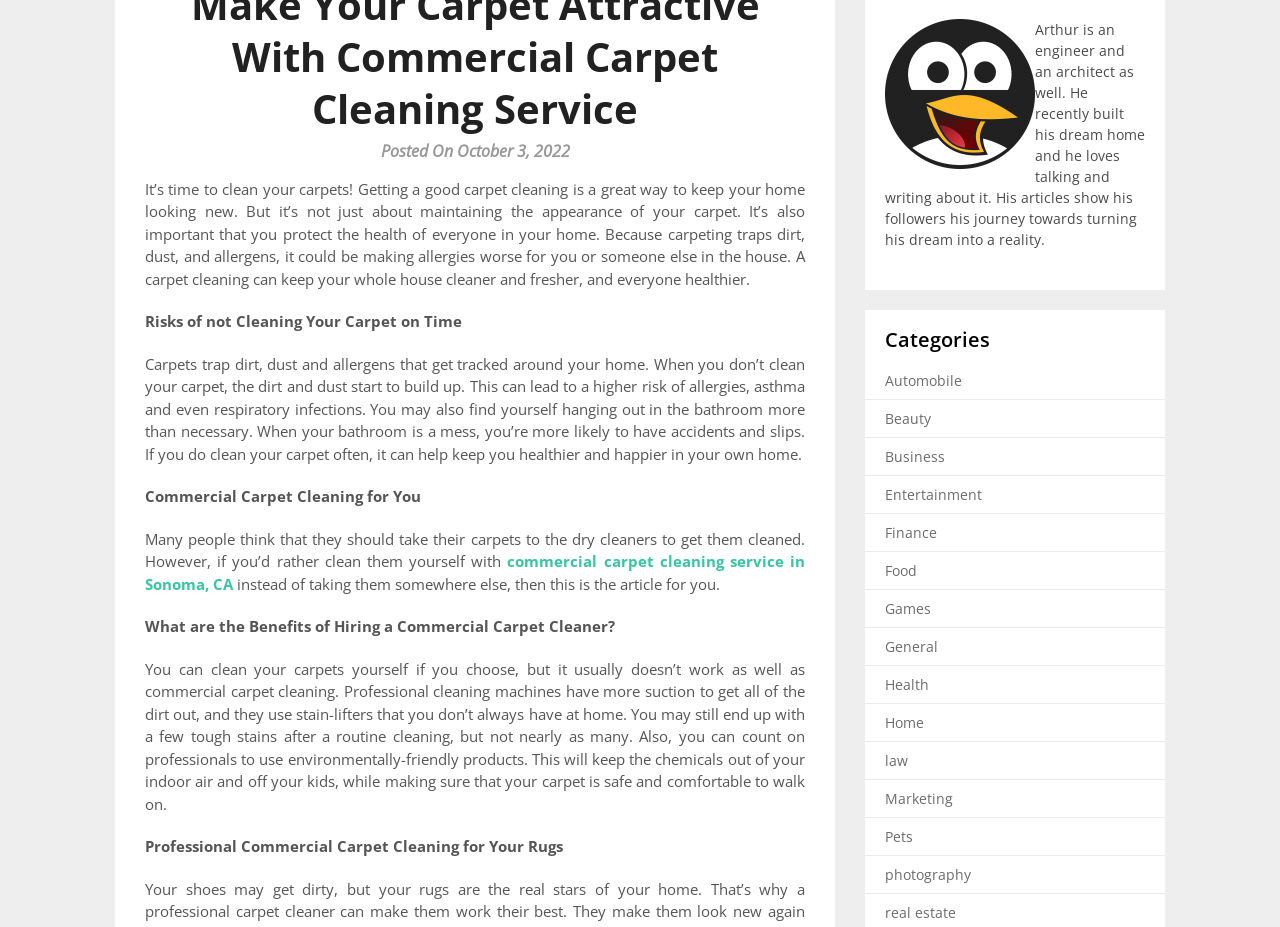Provide the bounding box coordinates of the HTML element this sentence describes: "real estate". The bounding box coordinates consist of four float numbers between 0 and 1, i.e., [left, top, right, bottom].

[0.691, 0.974, 0.747, 0.995]